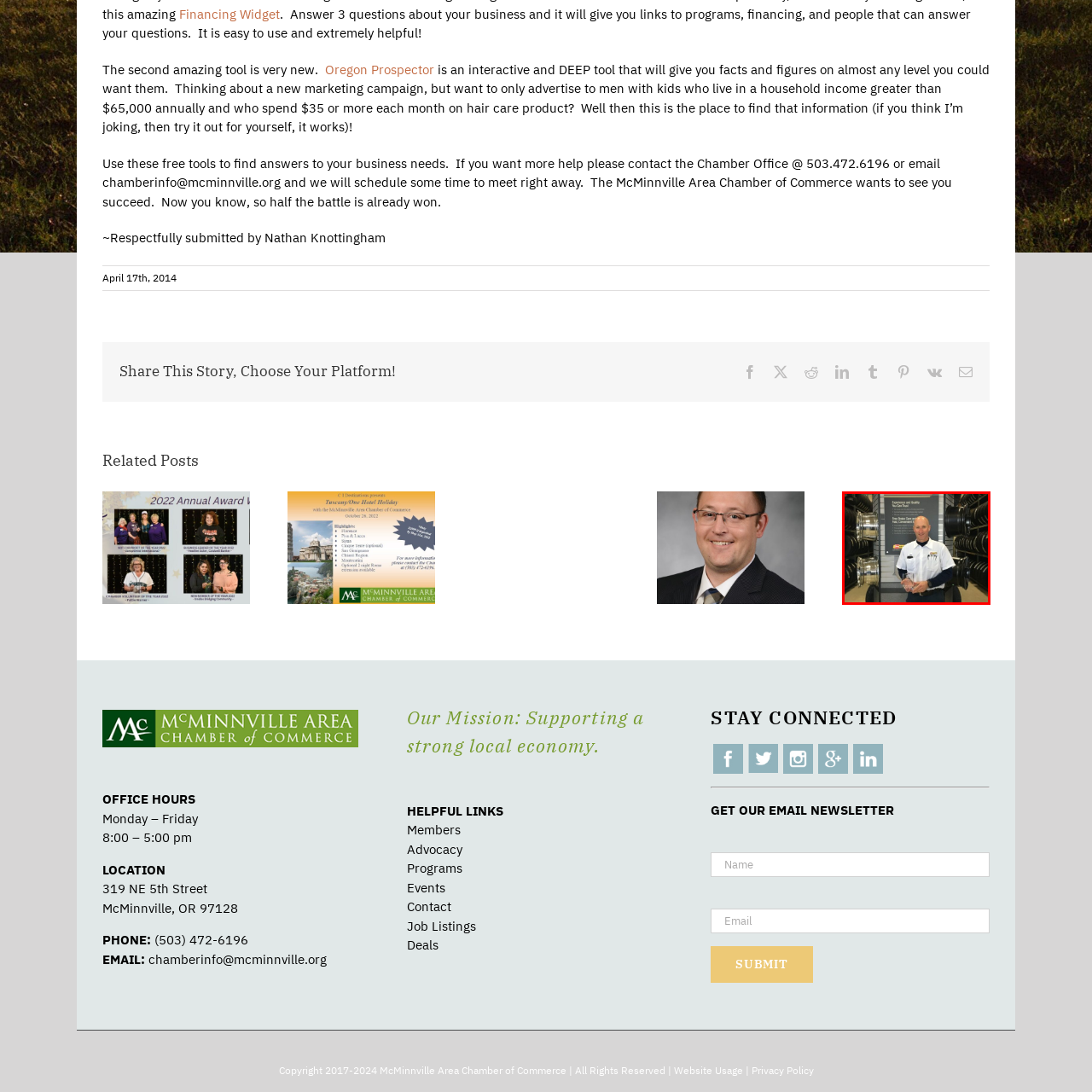Identify the content inside the red box and answer the question using a brief word or phrase: What is the man's attire?

a white collared shirt